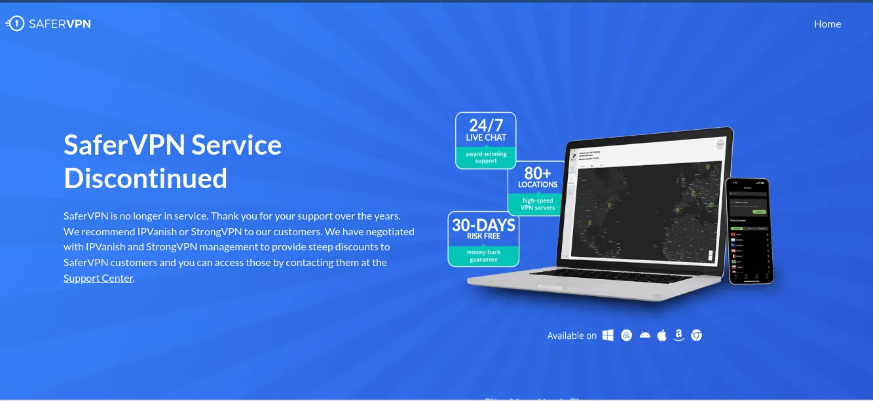Explain the image in a detailed and descriptive way.

The image showcases the SaferVPN service announcement indicating its discontinuation. Prominently displayed is the phrase "SaferVPN Service Discontinued" in bold text against a vivid blue background. Below this, a message thanks users for their support over the years and suggests alternatives, recommending IPVanish or StrongVPN. 

Key features highlighted include "24/7 Live Chat" support, coverage across "80+ locations," and a "30-DAYS Risk Free" money-back guarantee. The image also features a laptop displaying a map interface and a mobile device, emphasizing the service’s technological focus. The overall design conveys a sense of transition, while still offering support and discounts for past customers, urging them to access resources through the Support Center.